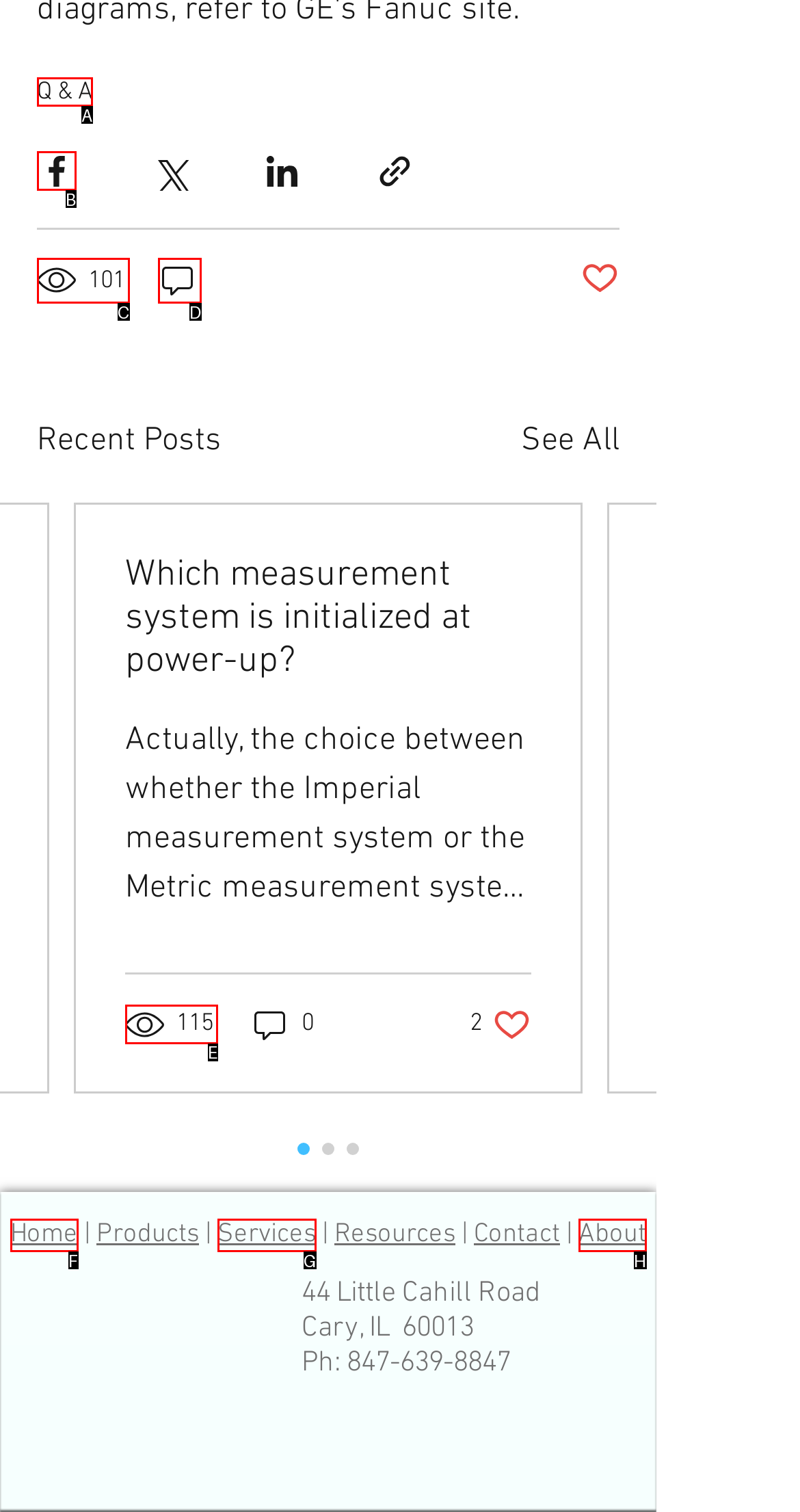Which HTML element among the options matches this description: parent_node: 101? Answer with the letter representing your choice.

D